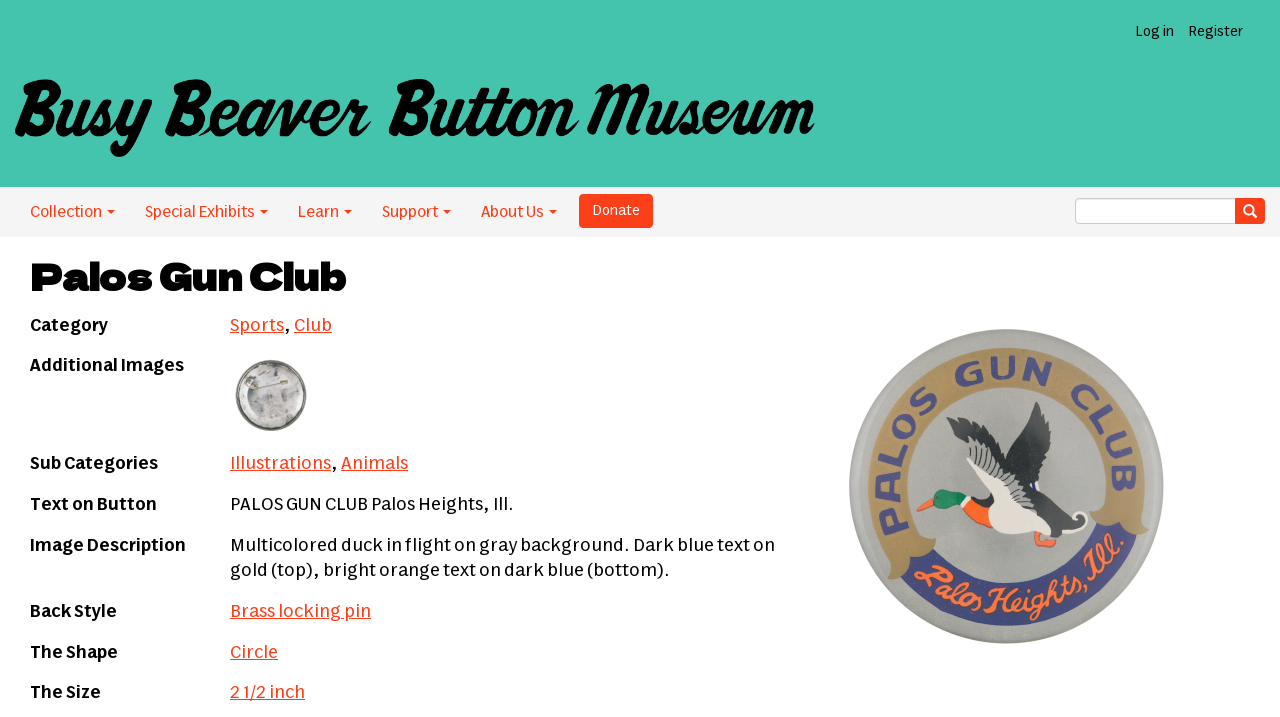Look at the image and give a detailed response to the following question: What is the color of the text on the gold part?

I found the answer by looking at the gridcell with the rowheader 'Image Description' and found the text 'Dark blue text on gold (top)' inside it, which implies that the color of the text on the gold part is Dark blue.